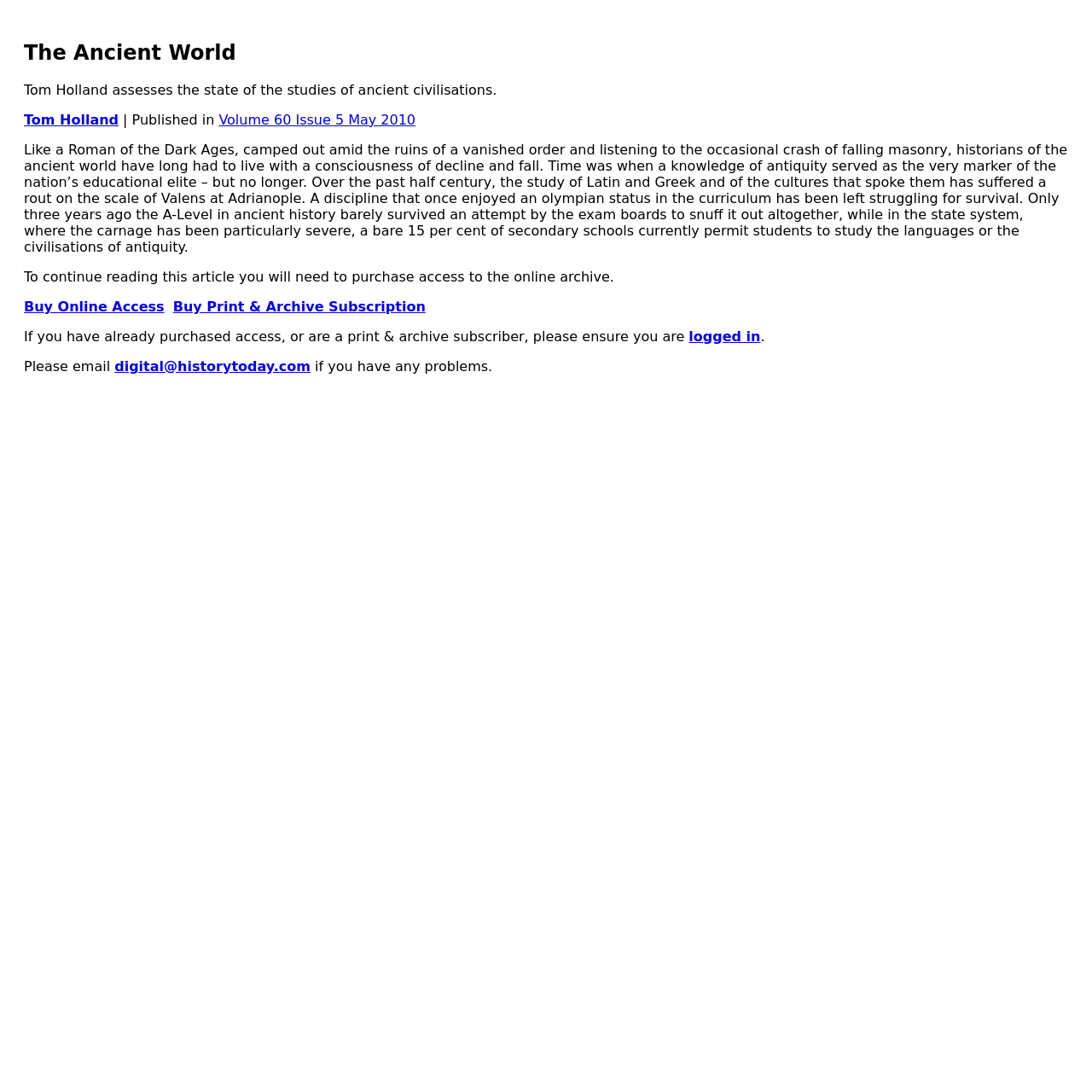Find the UI element described as: "Buy Online Access" and predict its bounding box coordinates. Ensure the coordinates are four float numbers between 0 and 1, [left, top, right, bottom].

[0.022, 0.273, 0.15, 0.288]